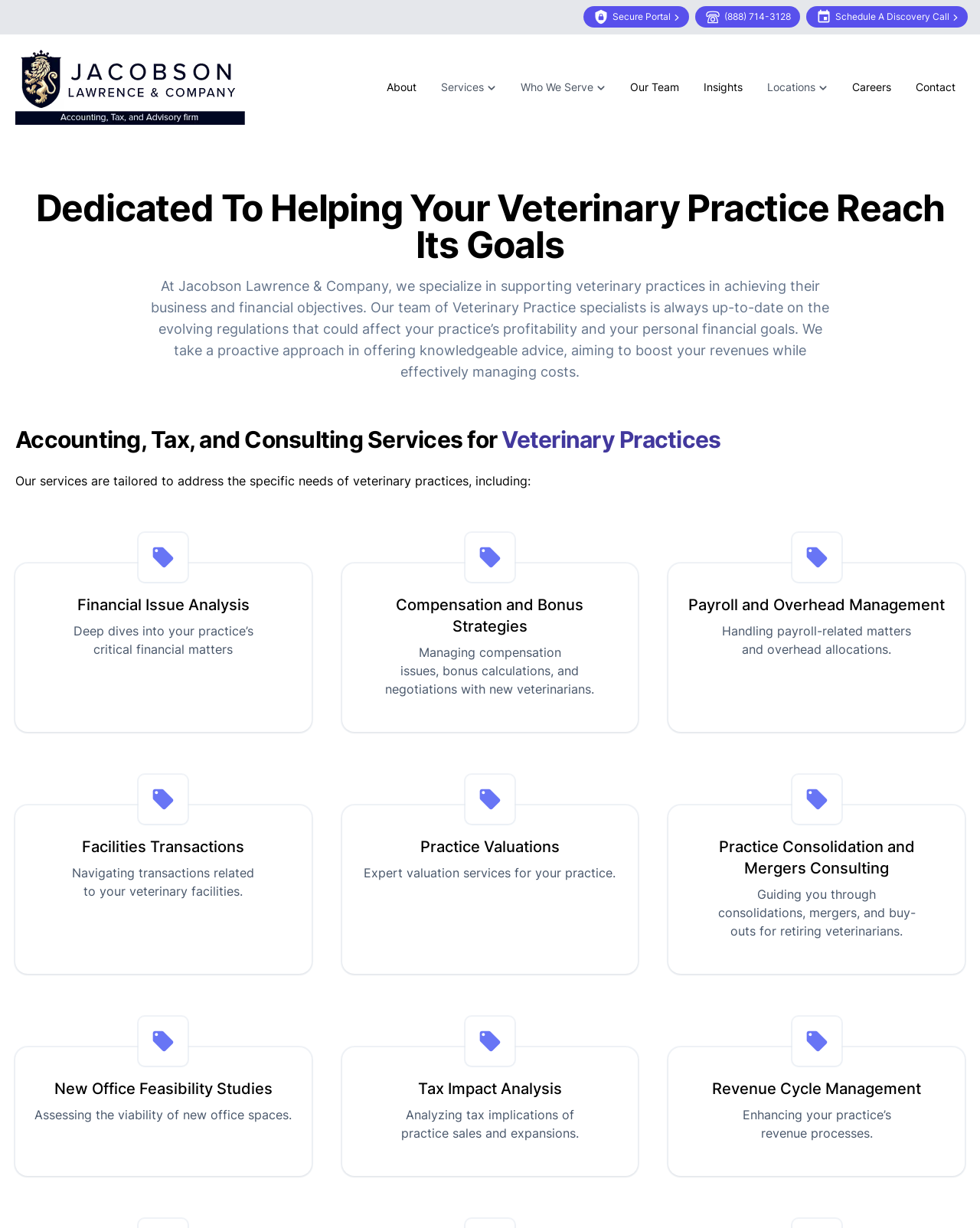Please specify the bounding box coordinates of the area that should be clicked to accomplish the following instruction: "Explore services offered". The coordinates should consist of four float numbers between 0 and 1, i.e., [left, top, right, bottom].

[0.441, 0.06, 0.516, 0.082]